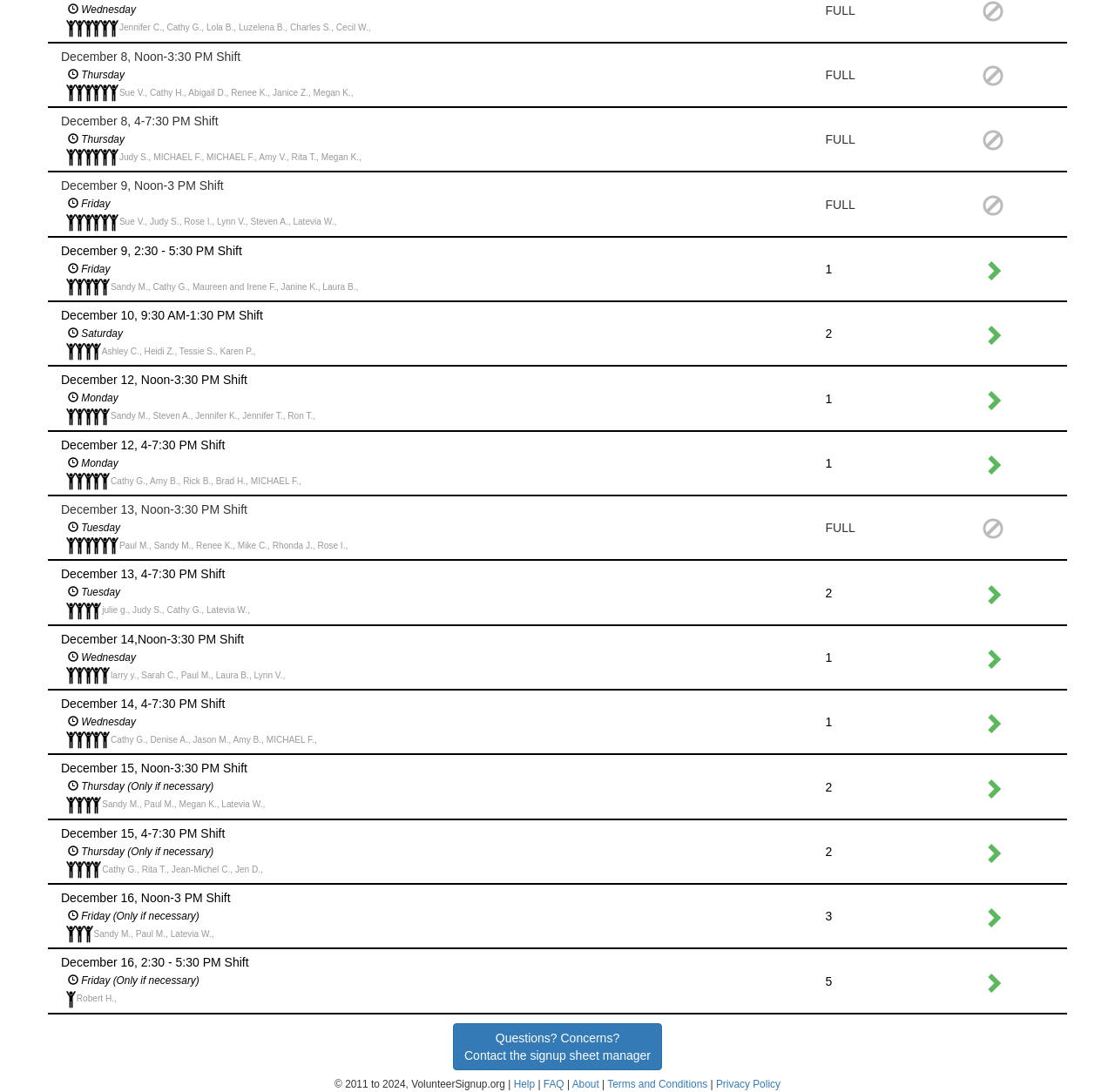Please find the bounding box coordinates of the element that needs to be clicked to perform the following instruction: "Search Clarke Willmott". The bounding box coordinates should be four float numbers between 0 and 1, represented as [left, top, right, bottom].

None